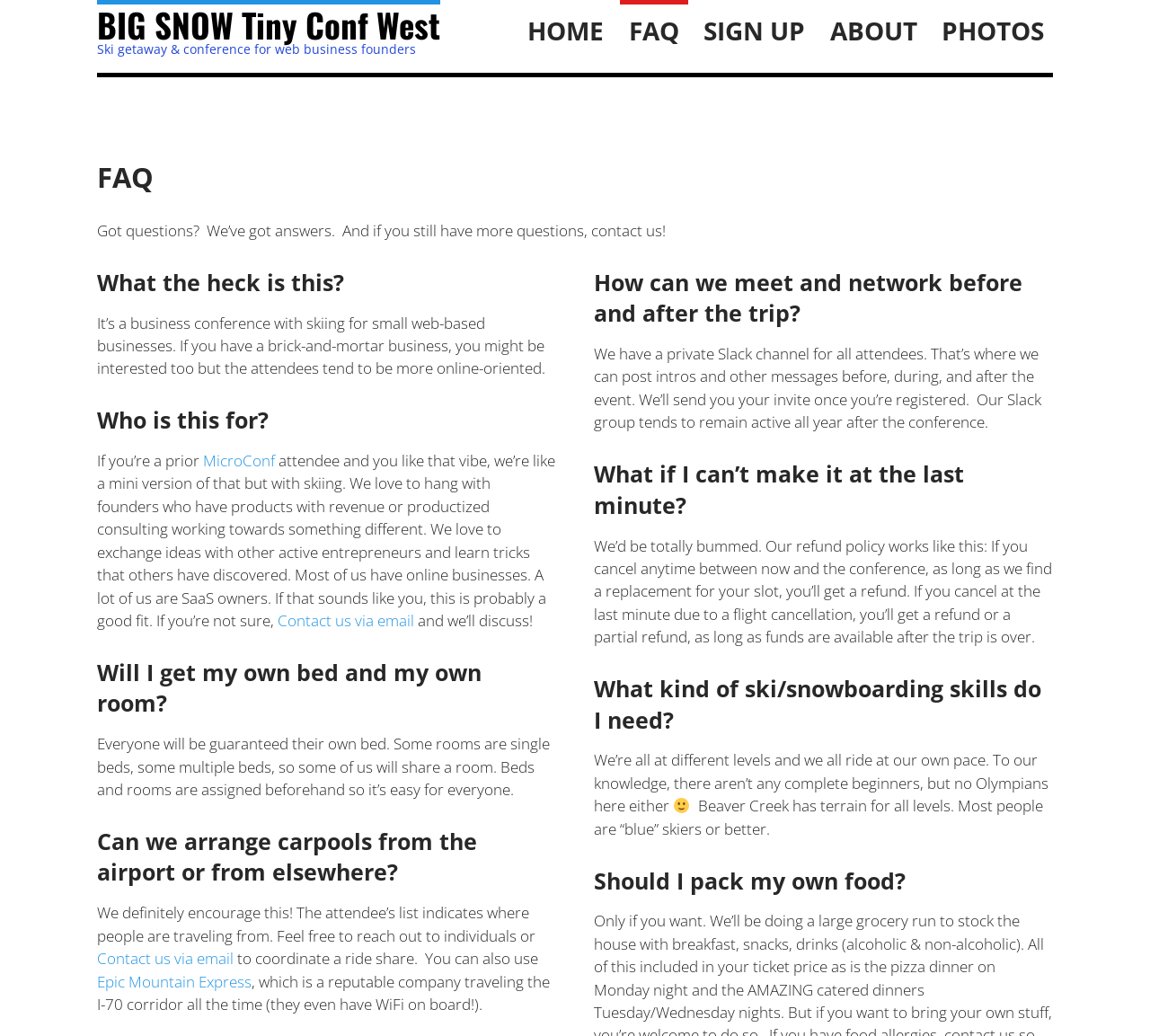Please indicate the bounding box coordinates for the clickable area to complete the following task: "Click on the MicroConf link". The coordinates should be specified as four float numbers between 0 and 1, i.e., [left, top, right, bottom].

[0.177, 0.435, 0.239, 0.455]